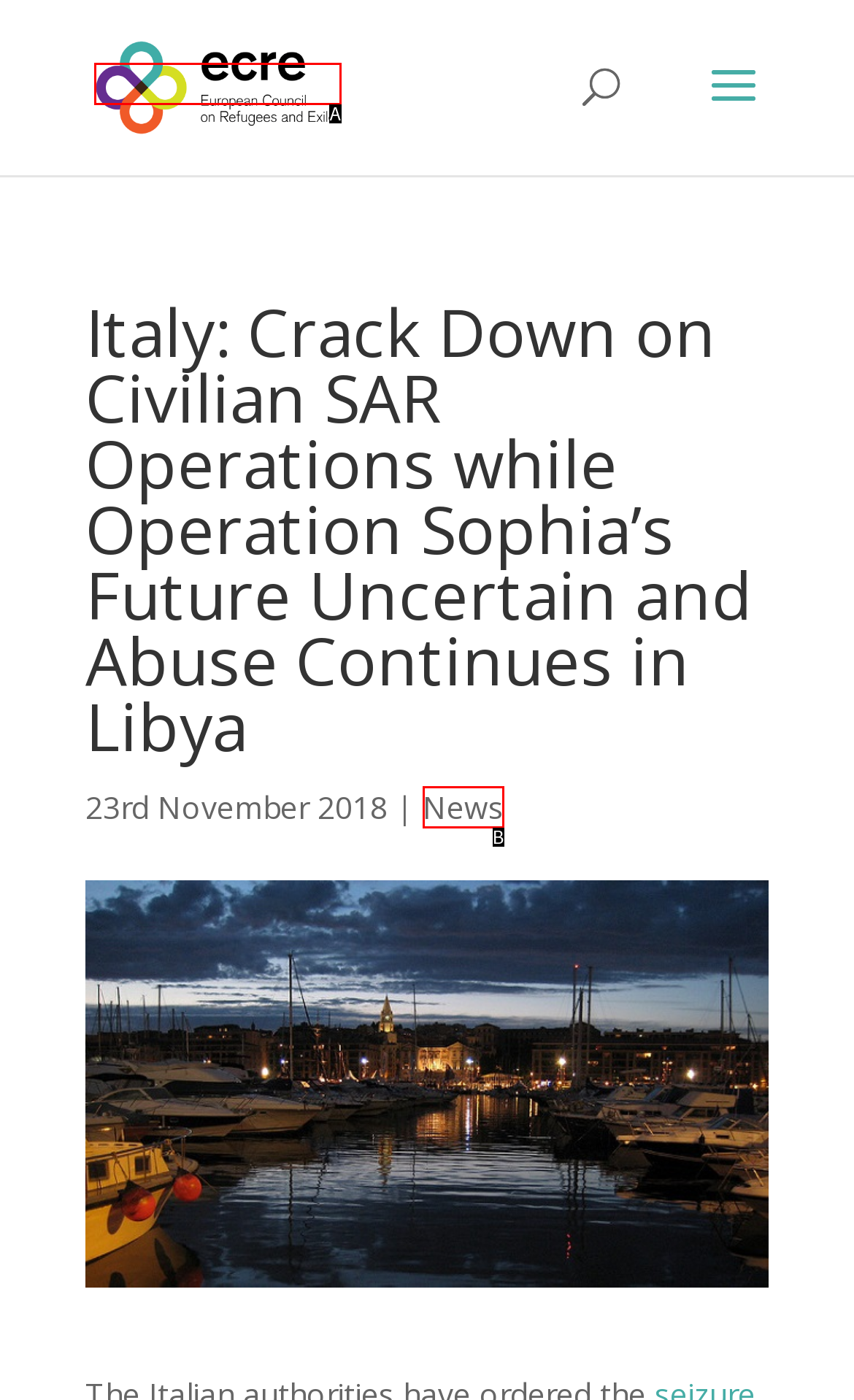Determine the HTML element that best matches this description: News from the given choices. Respond with the corresponding letter.

B